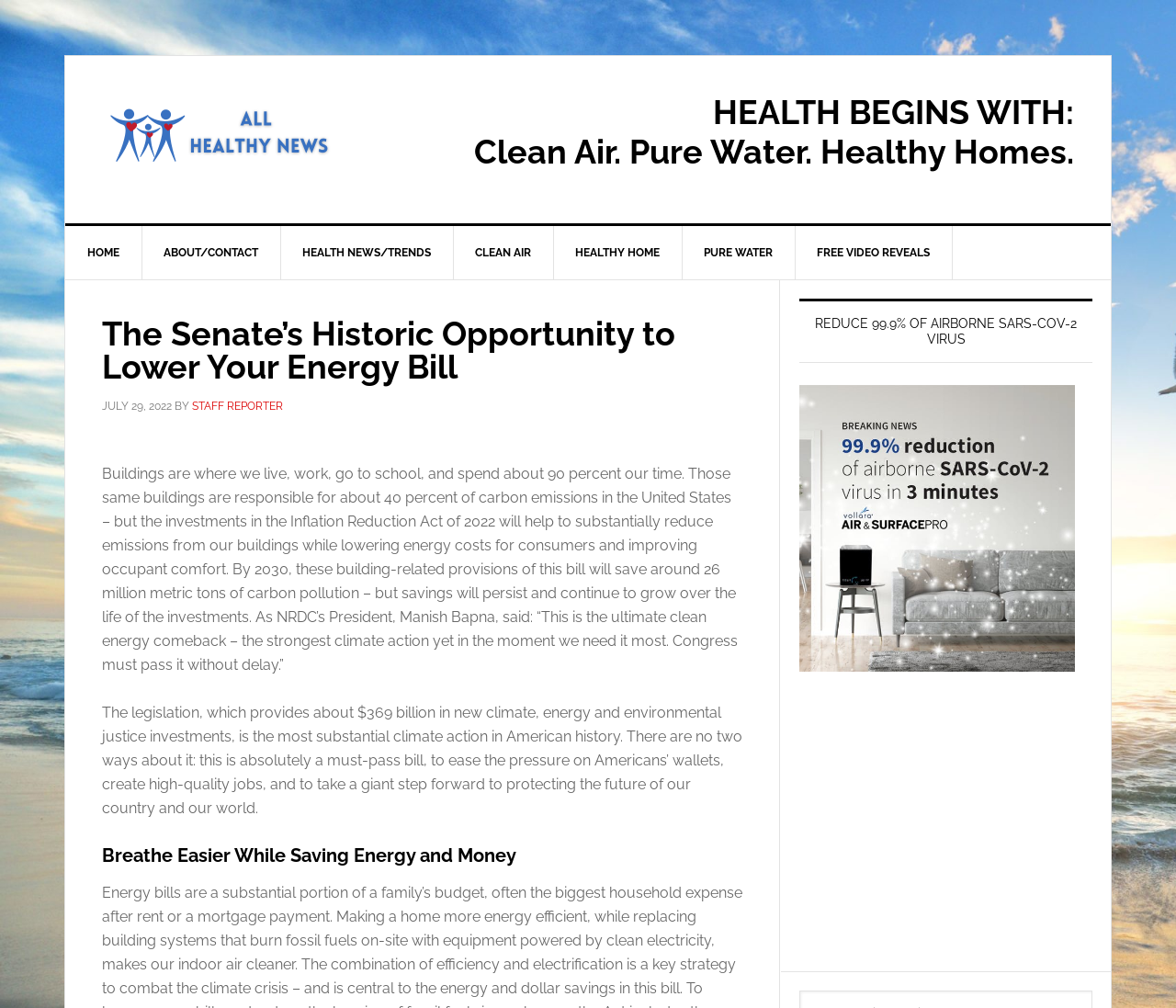What is the name of the technology mentioned in the webpage?
Based on the visual details in the image, please answer the question thoroughly.

The webpage mentions Vollara ActivePure Technologies, which is an air purification technology that can reduce 99.9% of airborne SARS-COV-2 virus.